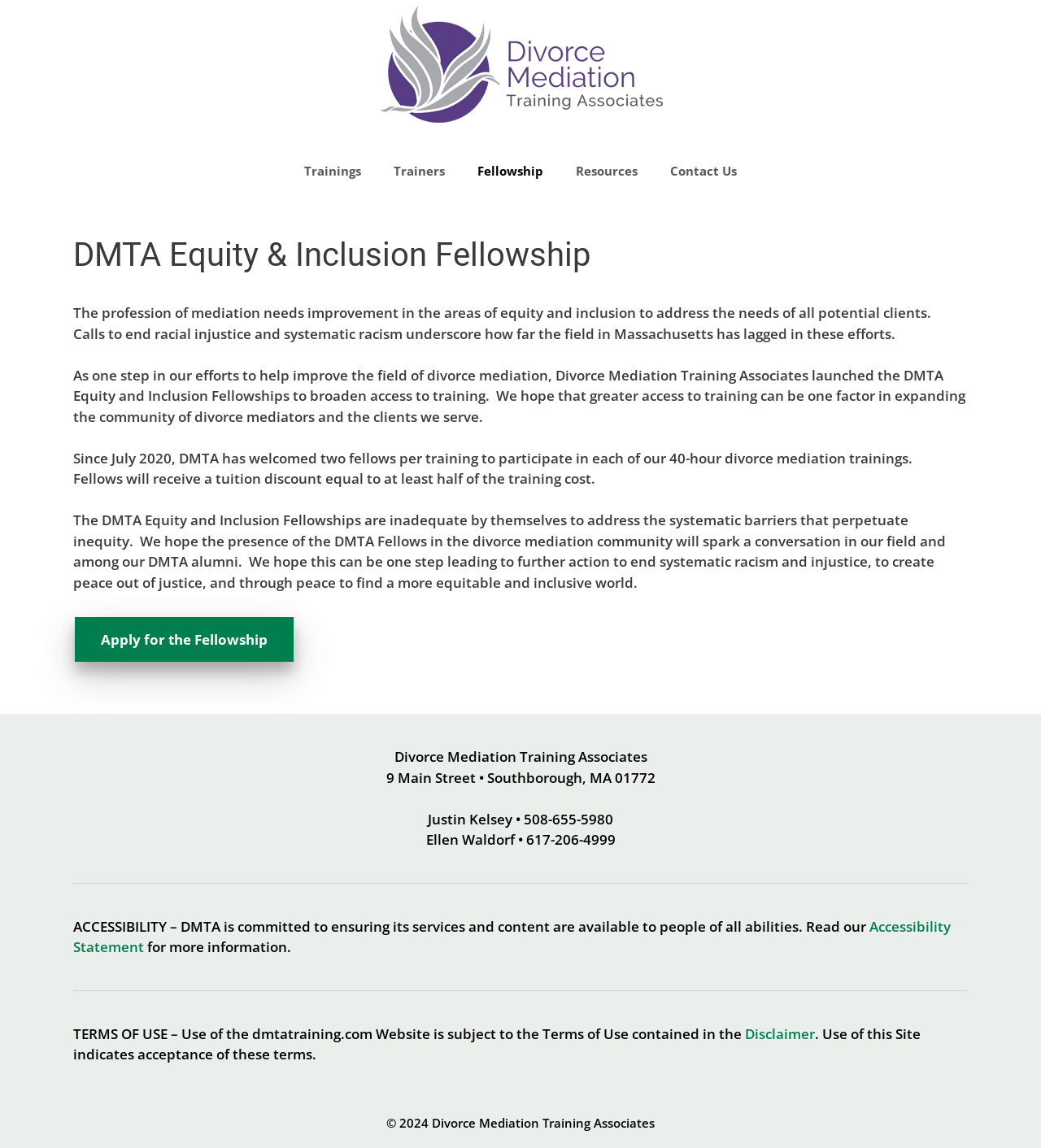Pinpoint the bounding box coordinates of the clickable area needed to execute the instruction: "Click the 'Apply for the Fellowship' button". The coordinates should be specified as four float numbers between 0 and 1, i.e., [left, top, right, bottom].

[0.072, 0.537, 0.282, 0.576]